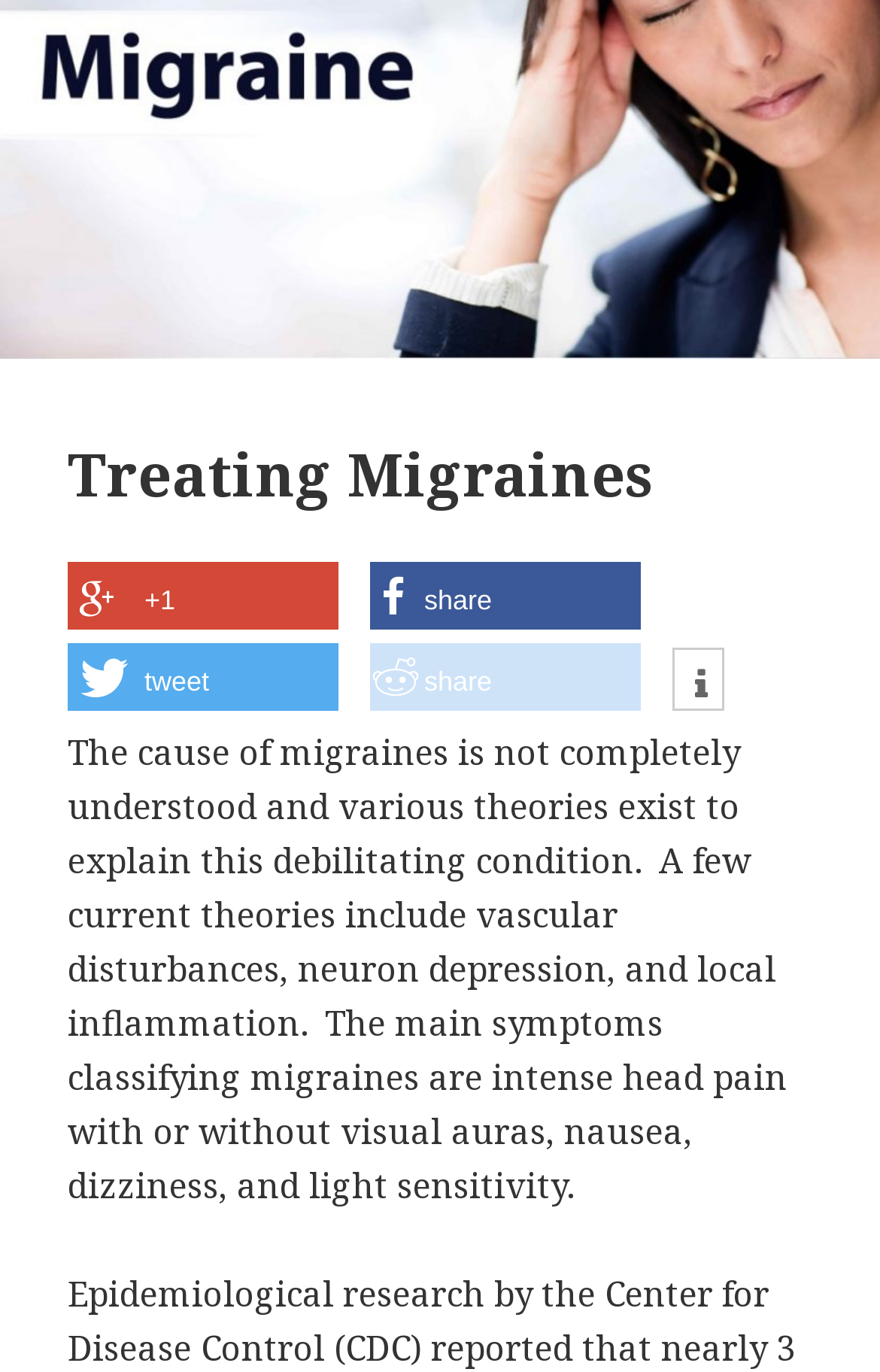Identify the bounding box coordinates for the UI element that matches this description: "tweet".

[0.077, 0.469, 0.385, 0.523]